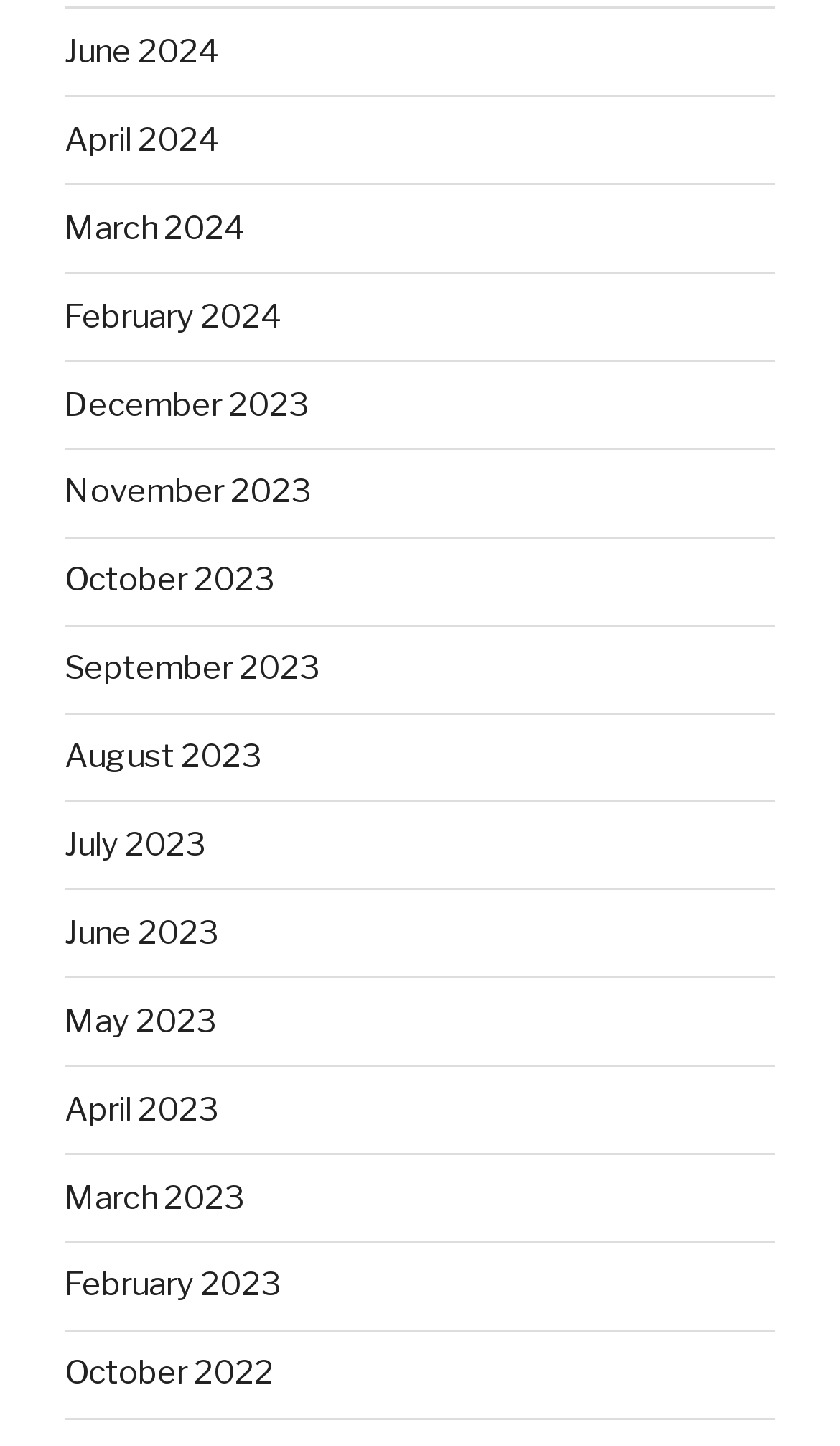How many months are listed in 2024?
Using the information from the image, give a concise answer in one word or a short phrase.

4